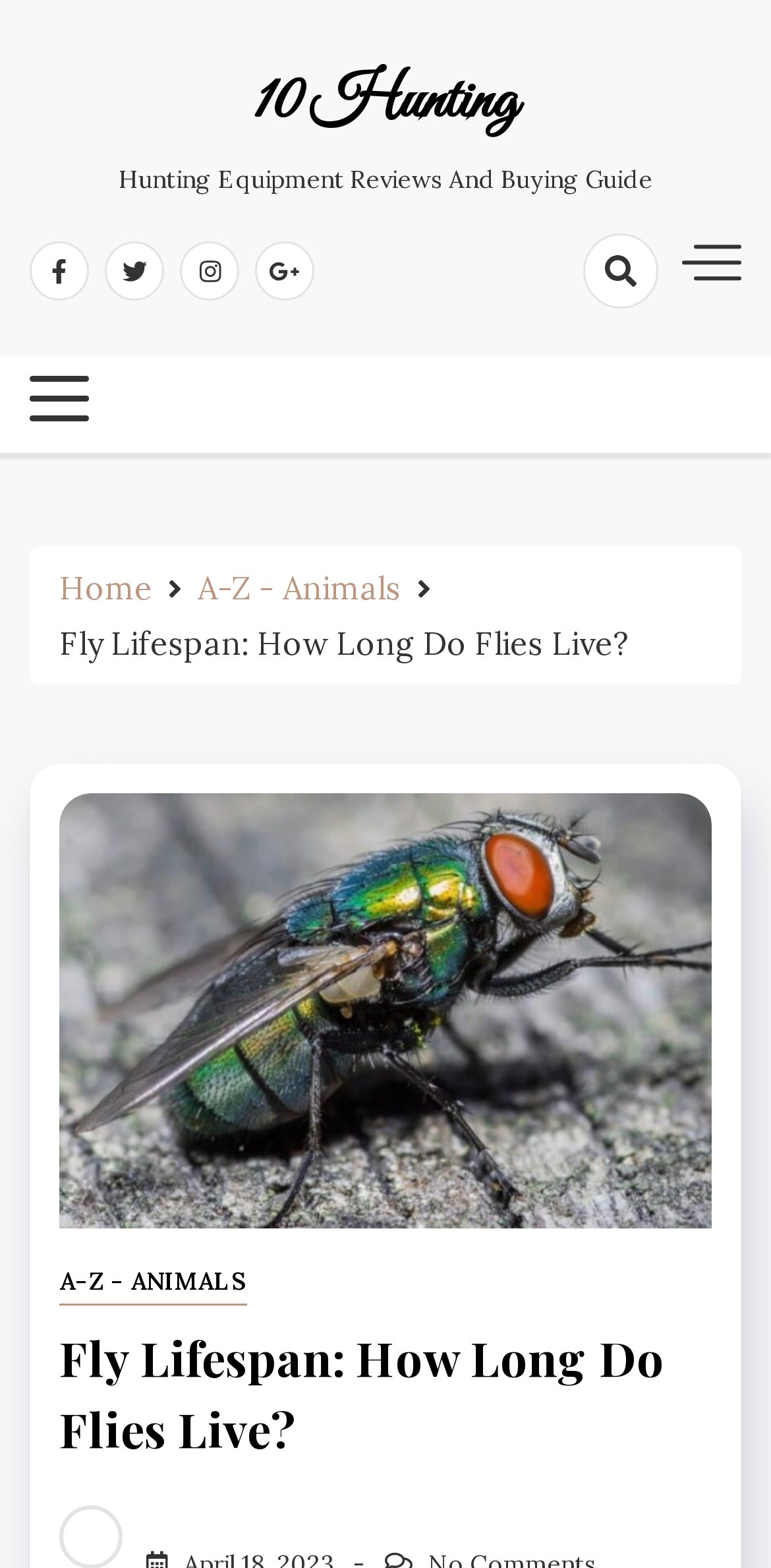What is the purpose of the link with the text '10 Hunting'?
Using the image provided, answer with just one word or phrase.

Unknown